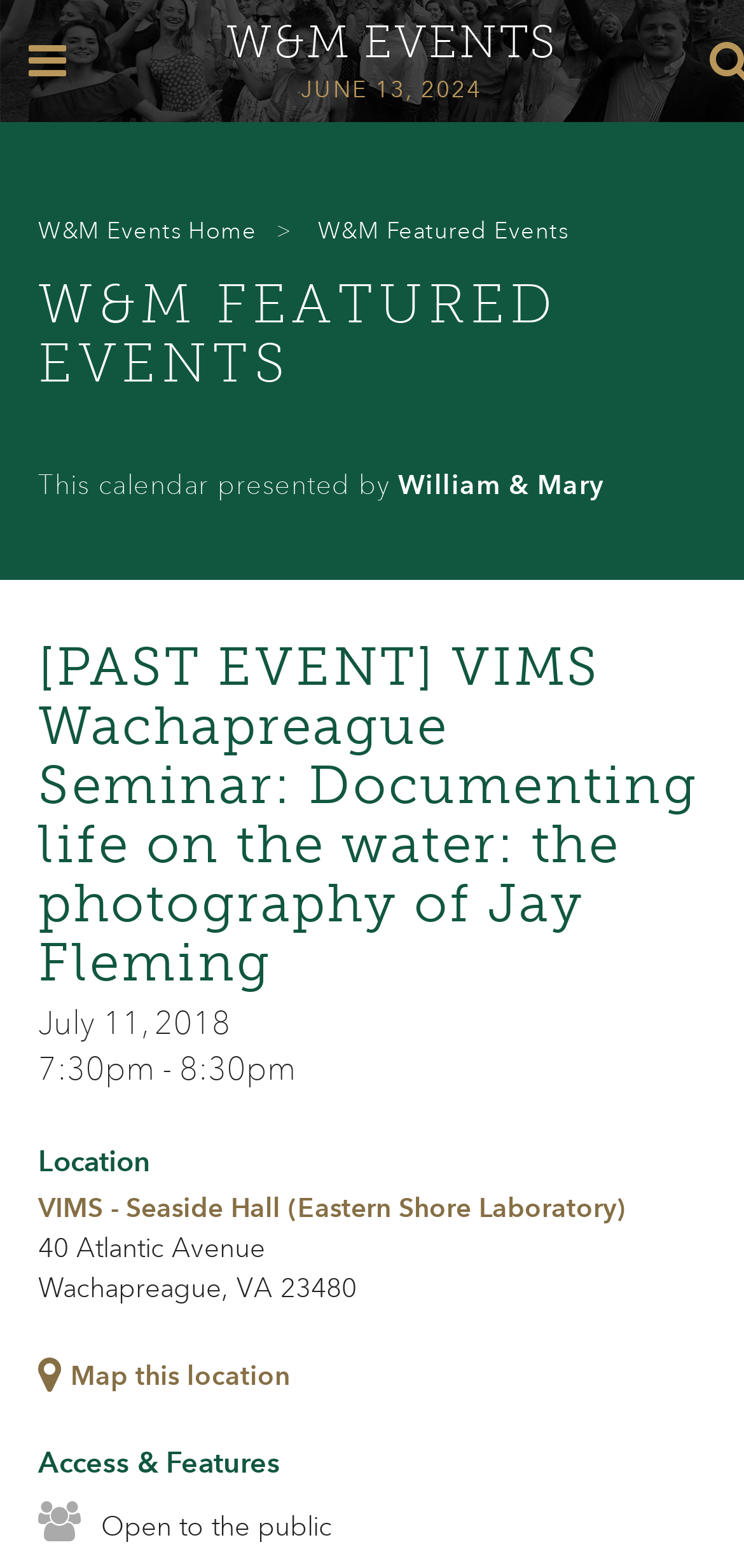What is the date of the Wachapreague Seminar event?
Refer to the image and provide a thorough answer to the question.

I found the date of the event by looking at the static text element with the content 'July 11, 2018' which is located below the event title '[PAST EVENT] VIMS Wachapreague Seminar: Documenting life on the water: the photography of Jay Fleming'.